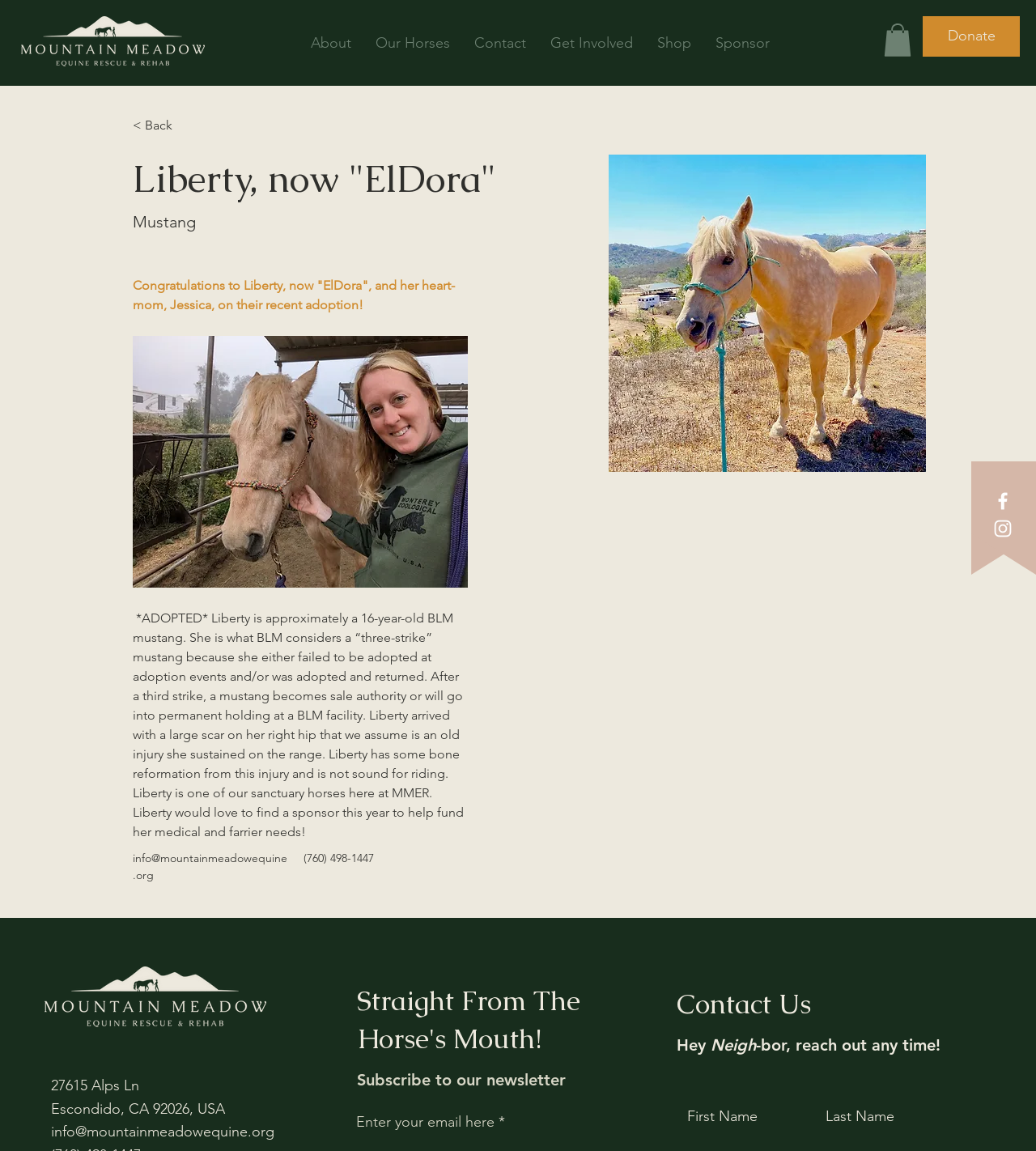Can you show the bounding box coordinates of the region to click on to complete the task described in the instruction: "Click the Donate button"?

[0.891, 0.014, 0.984, 0.049]